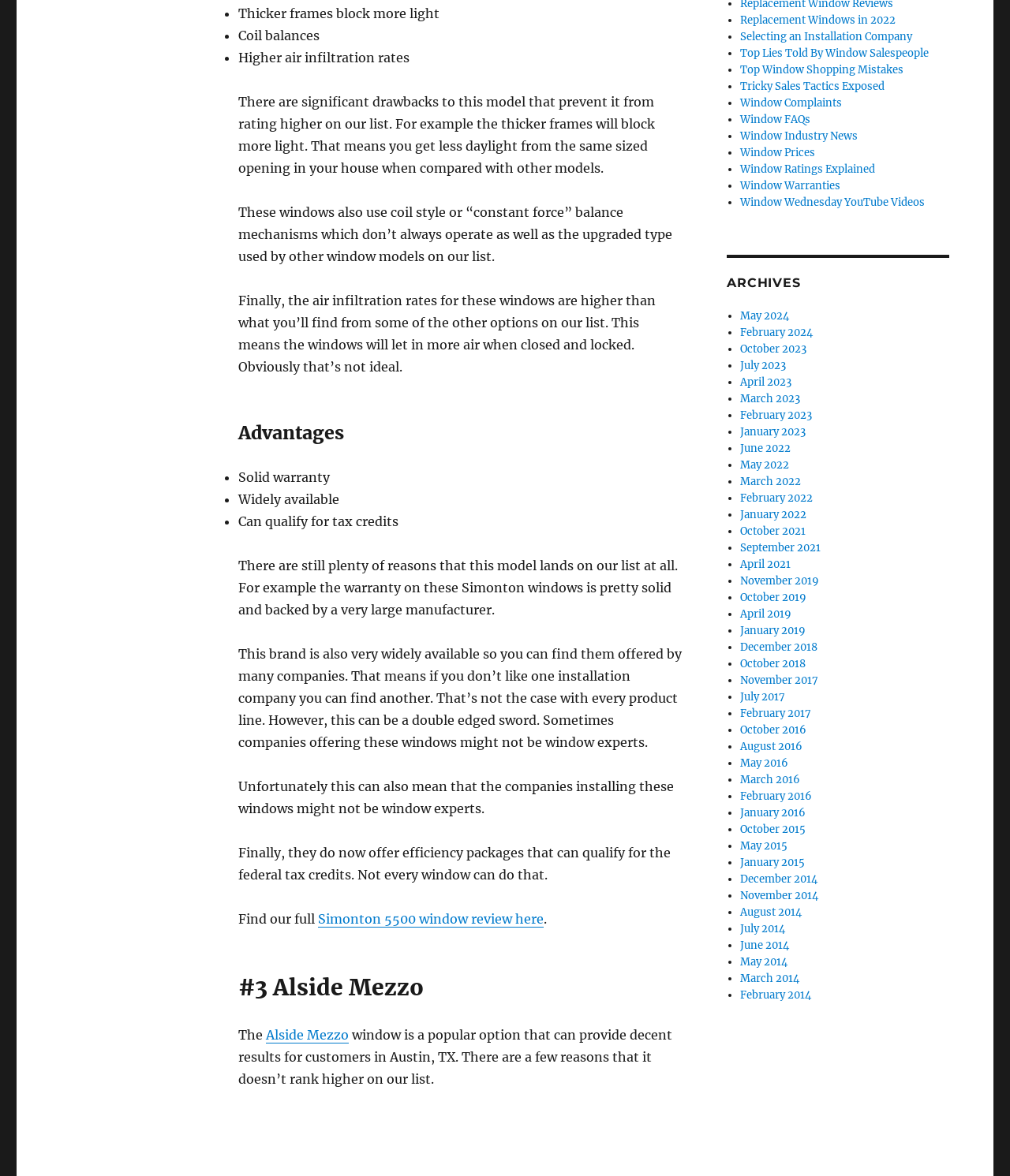What is the heading above the list of links?
Refer to the screenshot and answer in one word or phrase.

ARCHIVES